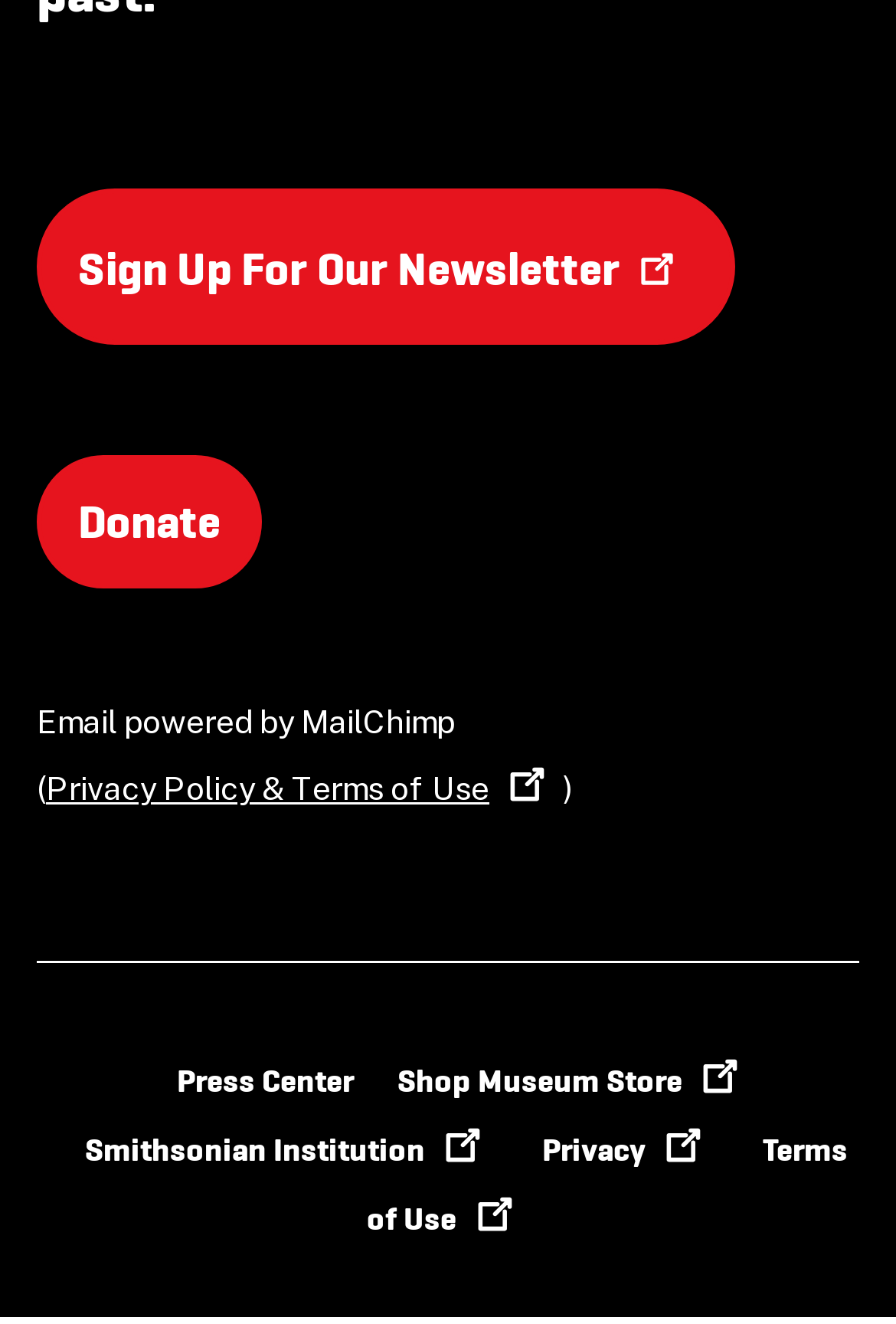Can you find the bounding box coordinates for the element that needs to be clicked to execute this instruction: "Search for Ayur Herbals Cold Cream"? The coordinates should be given as four float numbers between 0 and 1, i.e., [left, top, right, bottom].

None